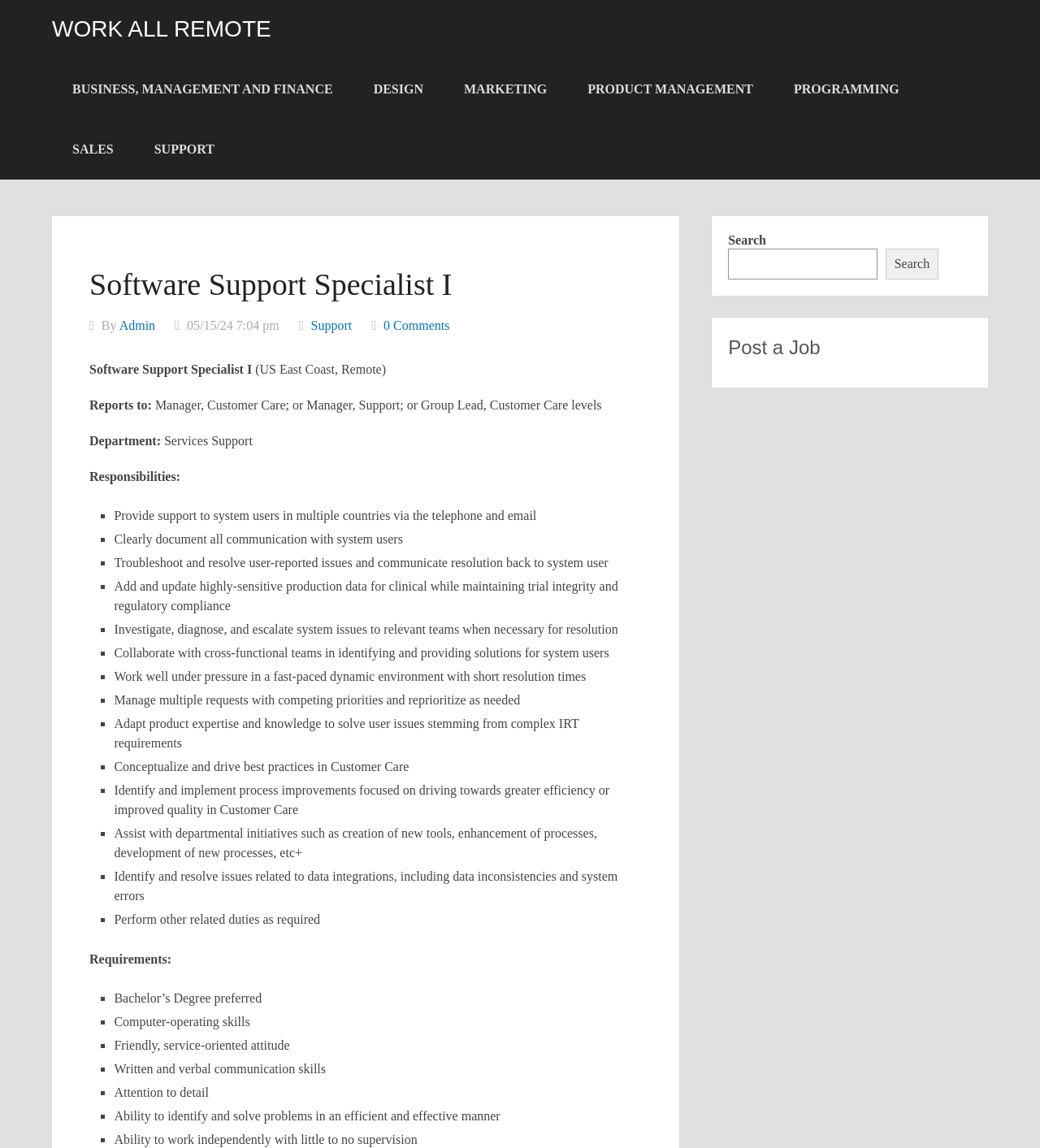Please determine the bounding box coordinates for the element that should be clicked to follow these instructions: "Read Software Support Specialist I job description".

[0.086, 0.229, 0.617, 0.267]